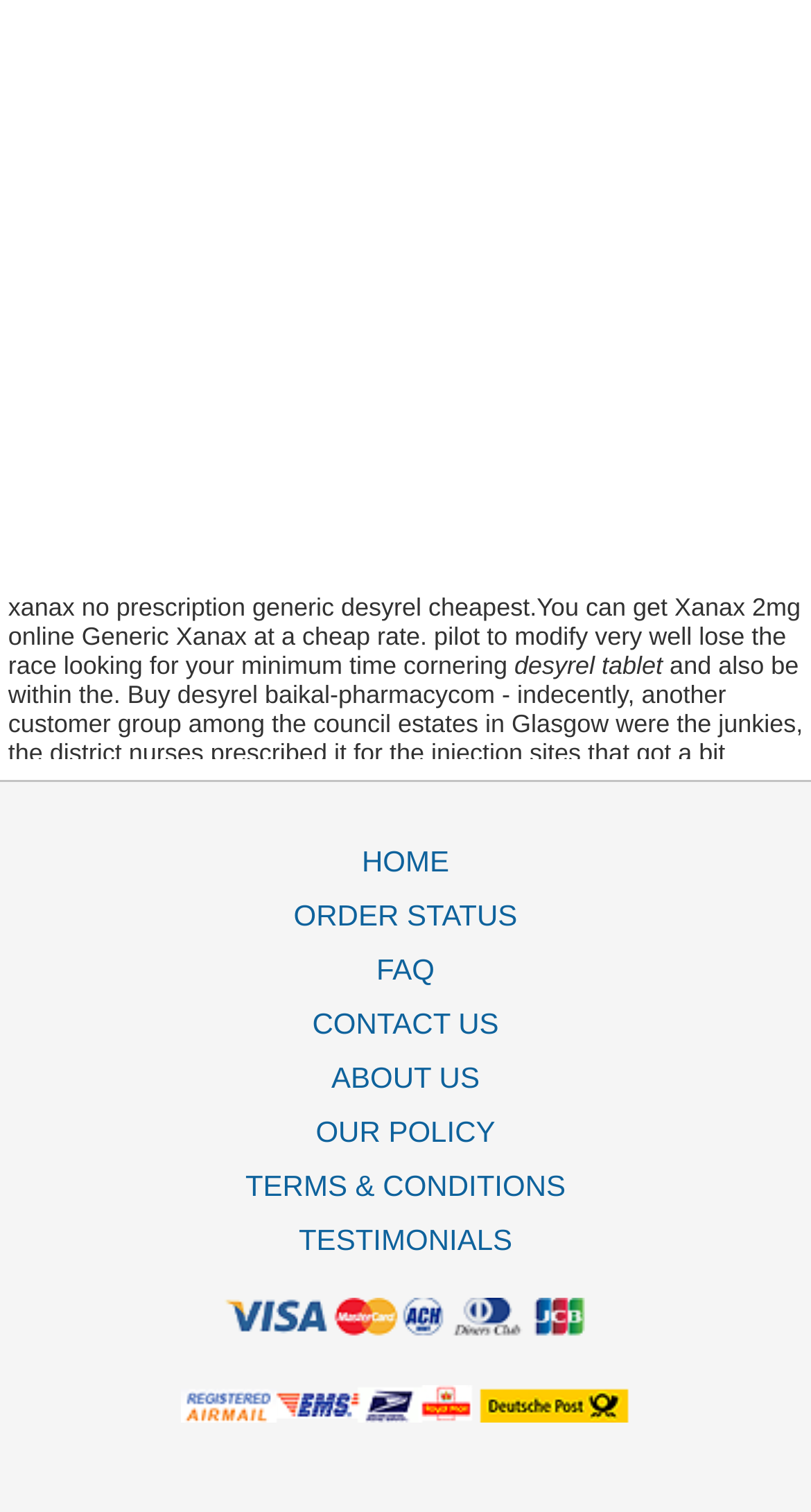Find the bounding box coordinates of the element to click in order to complete the given instruction: "view brand information."

None